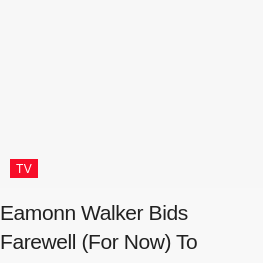Carefully examine the image and provide an in-depth answer to the question: What is the name of the television series mentioned?

The headline mentions 'Eamonn Walker Bids Farewell (For Now) To 'Chicago Fire'', which indicates that the television series being referred to is 'Chicago Fire'.